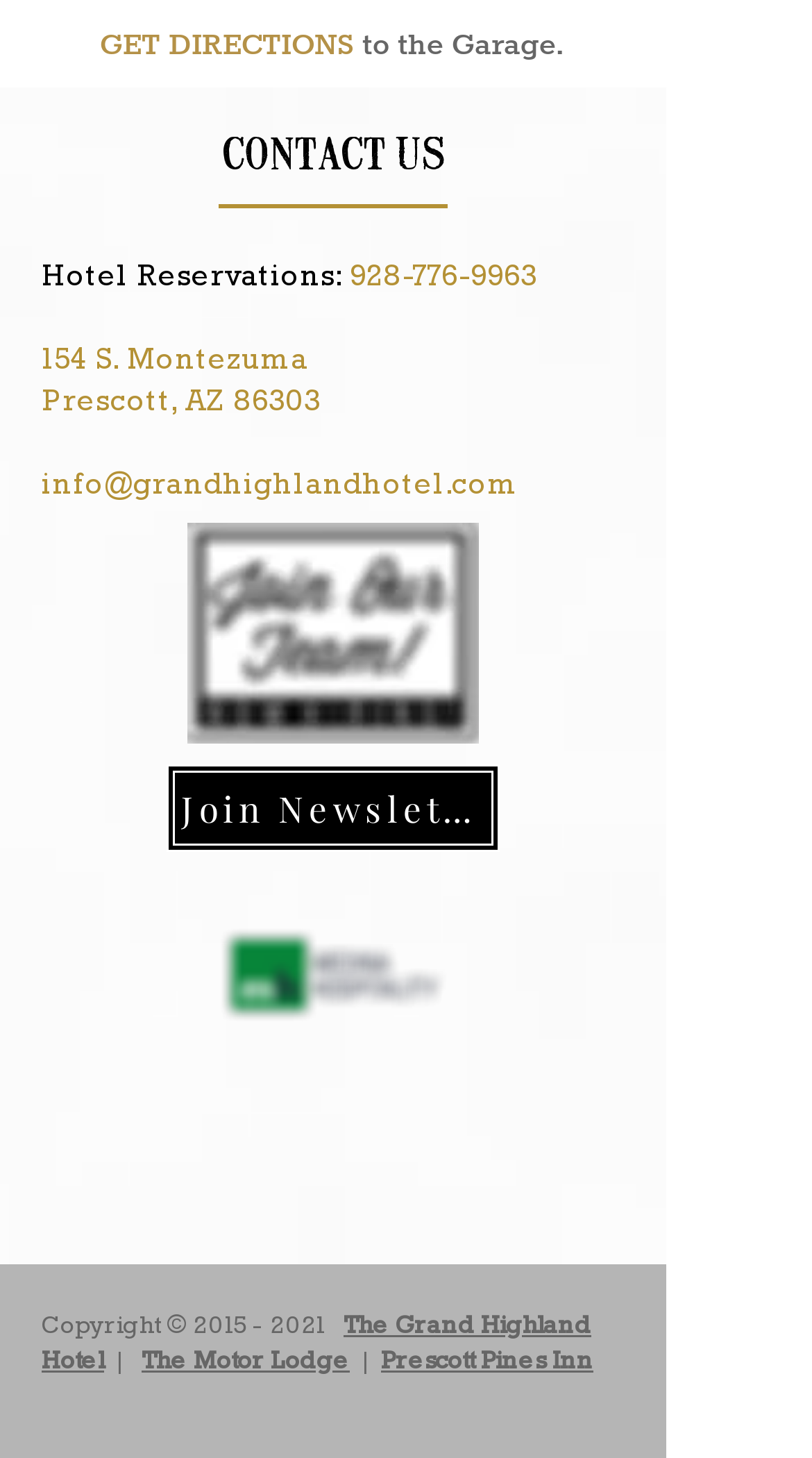What is the address of the hotel?
Using the information from the image, answer the question thoroughly.

I found the hotel's address by looking at the 'CONTACT US' section, where it is listed as '154 S. Montezuma Prescott, AZ 86303'.